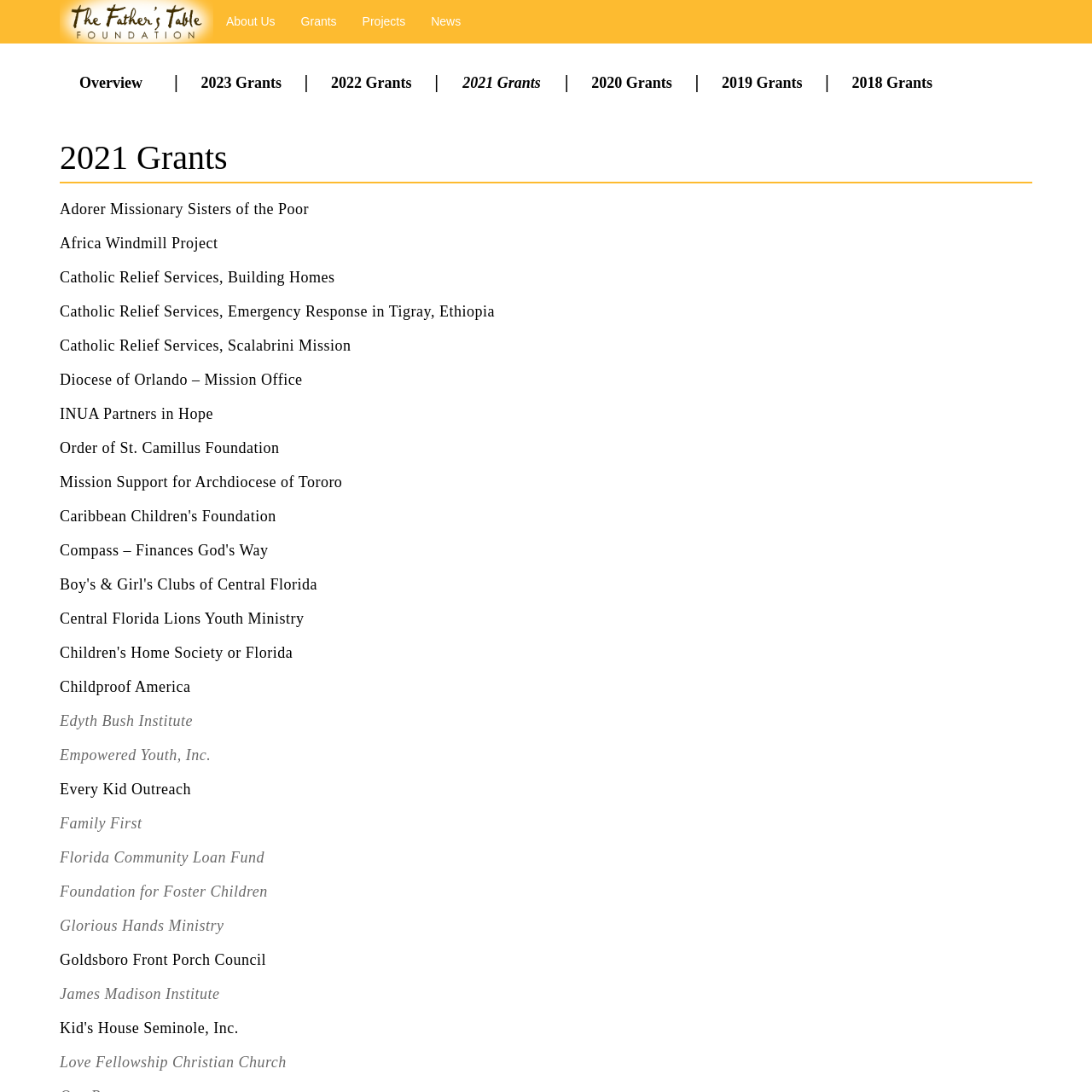Find and indicate the bounding box coordinates of the region you should select to follow the given instruction: "Search the website".

None